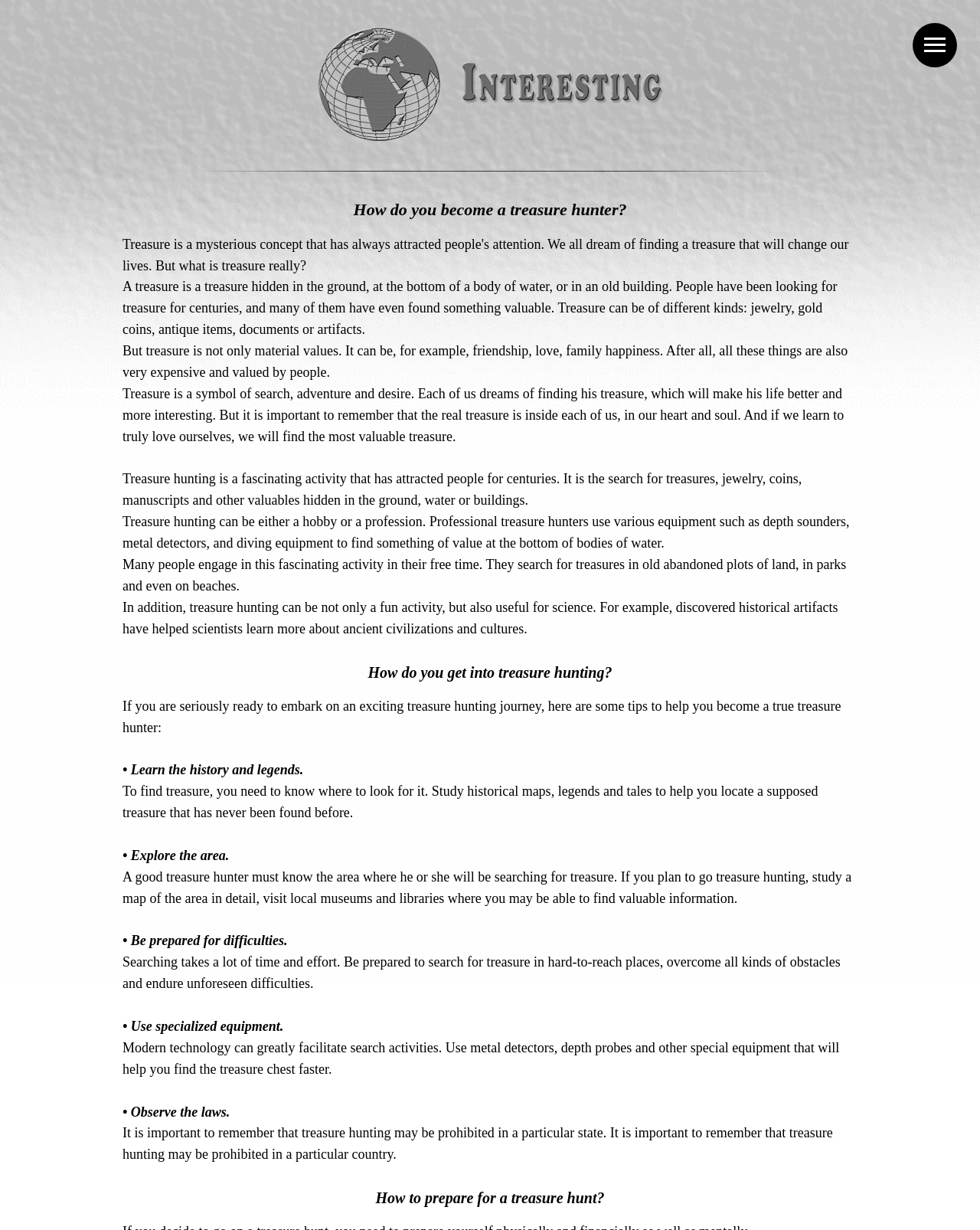Please use the details from the image to answer the following question comprehensively:
What is the purpose of studying historical maps?

According to the webpage, studying historical maps, legends, and tales can help treasure hunters locate a supposed treasure that has never been found before. This is an important step in the treasure hunting process.